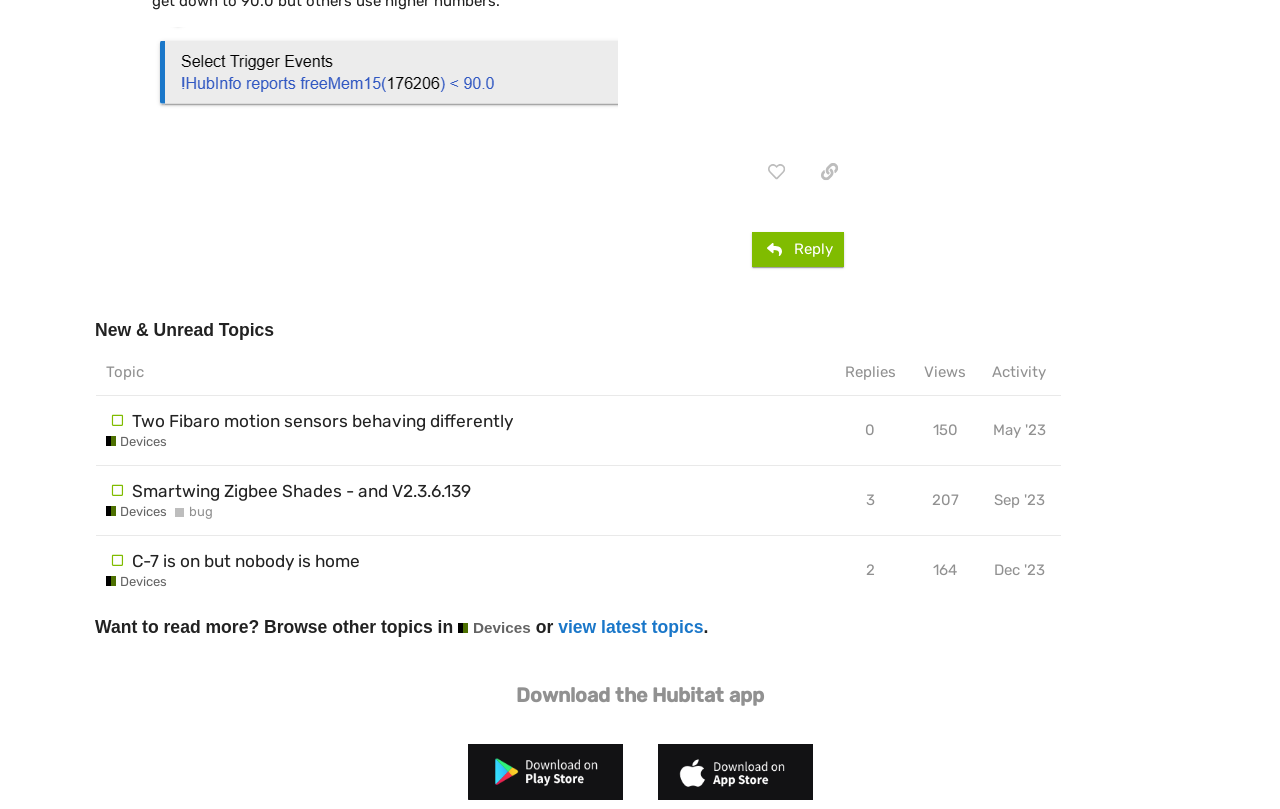Identify the bounding box coordinates of the element that should be clicked to fulfill this task: "sort topics by replies". The coordinates should be provided as four float numbers between 0 and 1, i.e., [left, top, right, bottom].

[0.651, 0.432, 0.709, 0.489]